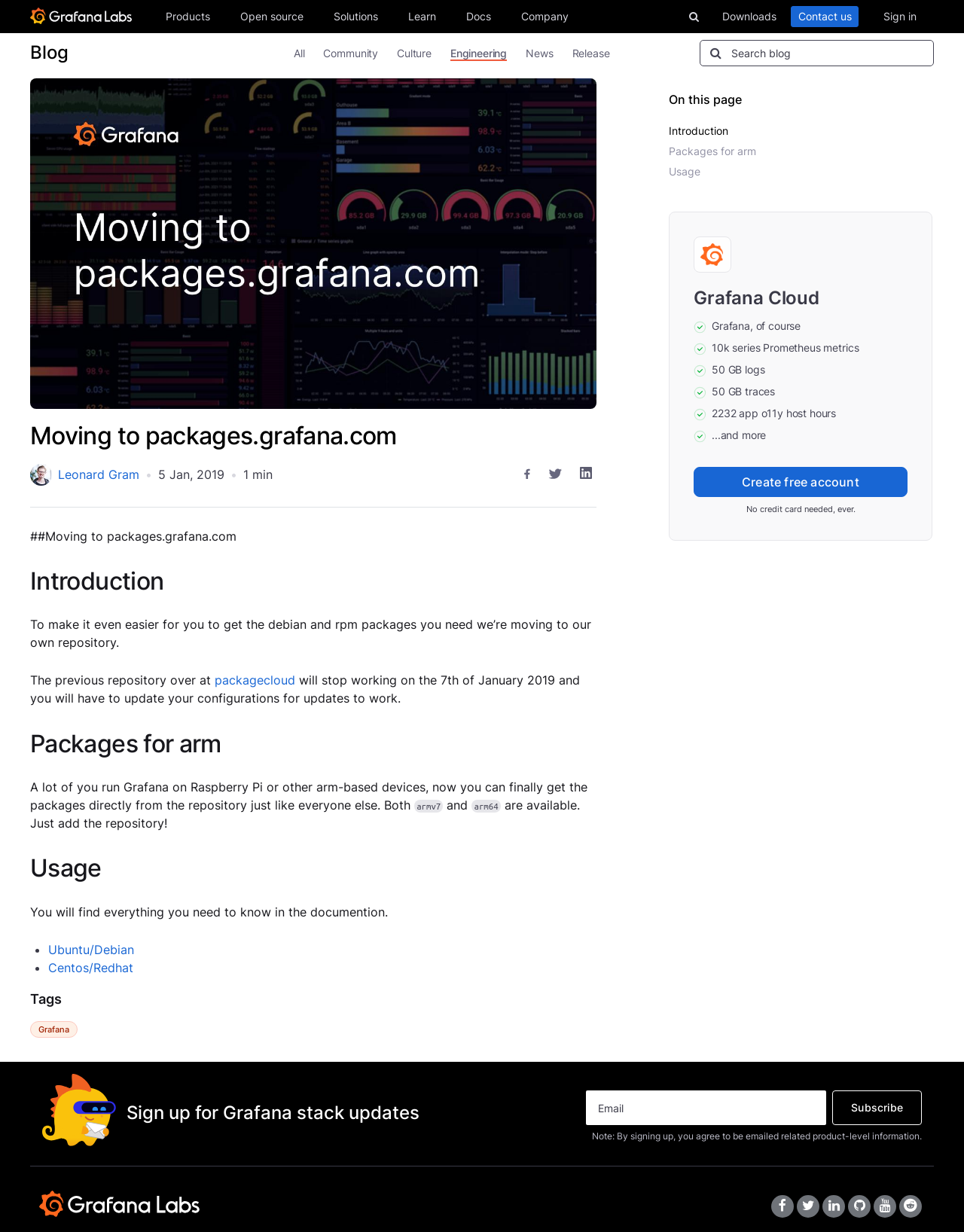Please answer the following question using a single word or phrase: 
How many images are on the webpage?

14